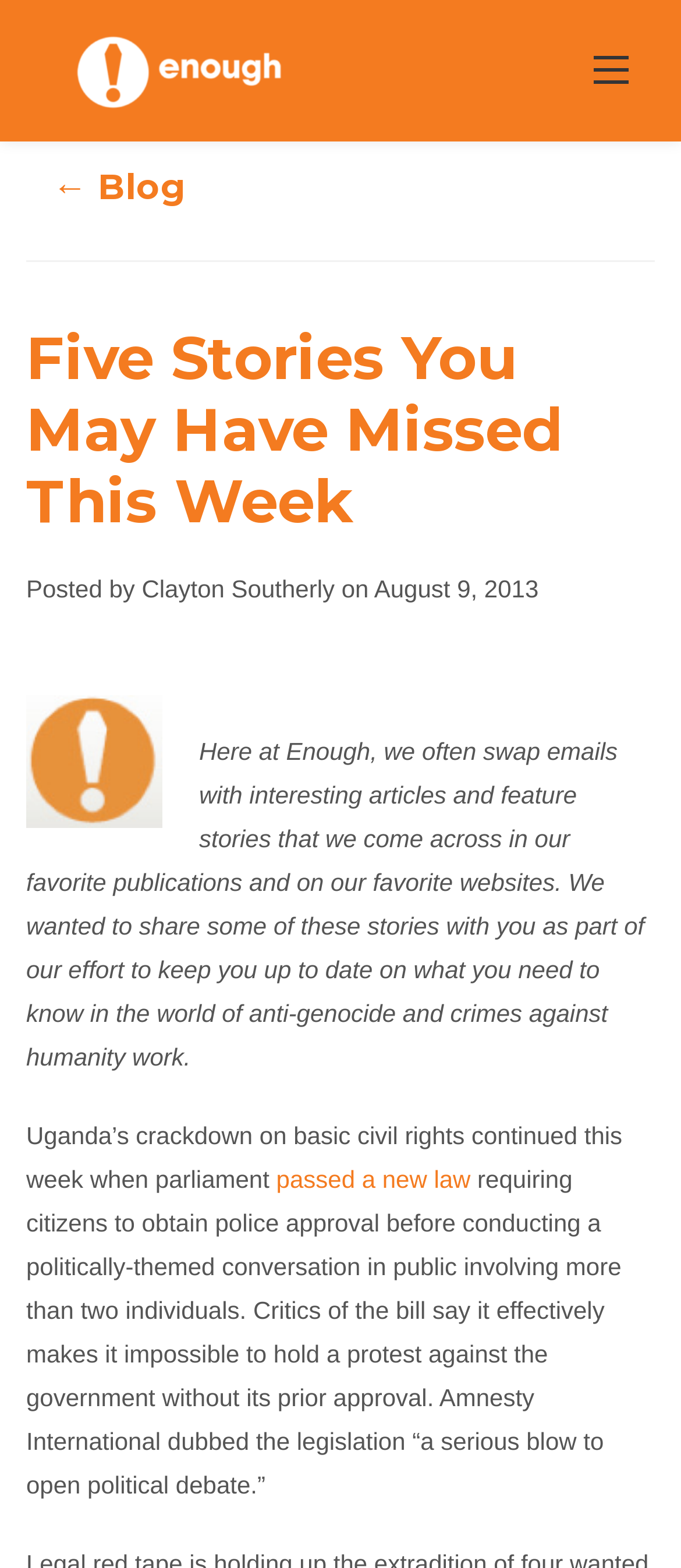Extract the bounding box of the UI element described as: "WP Theme".

None